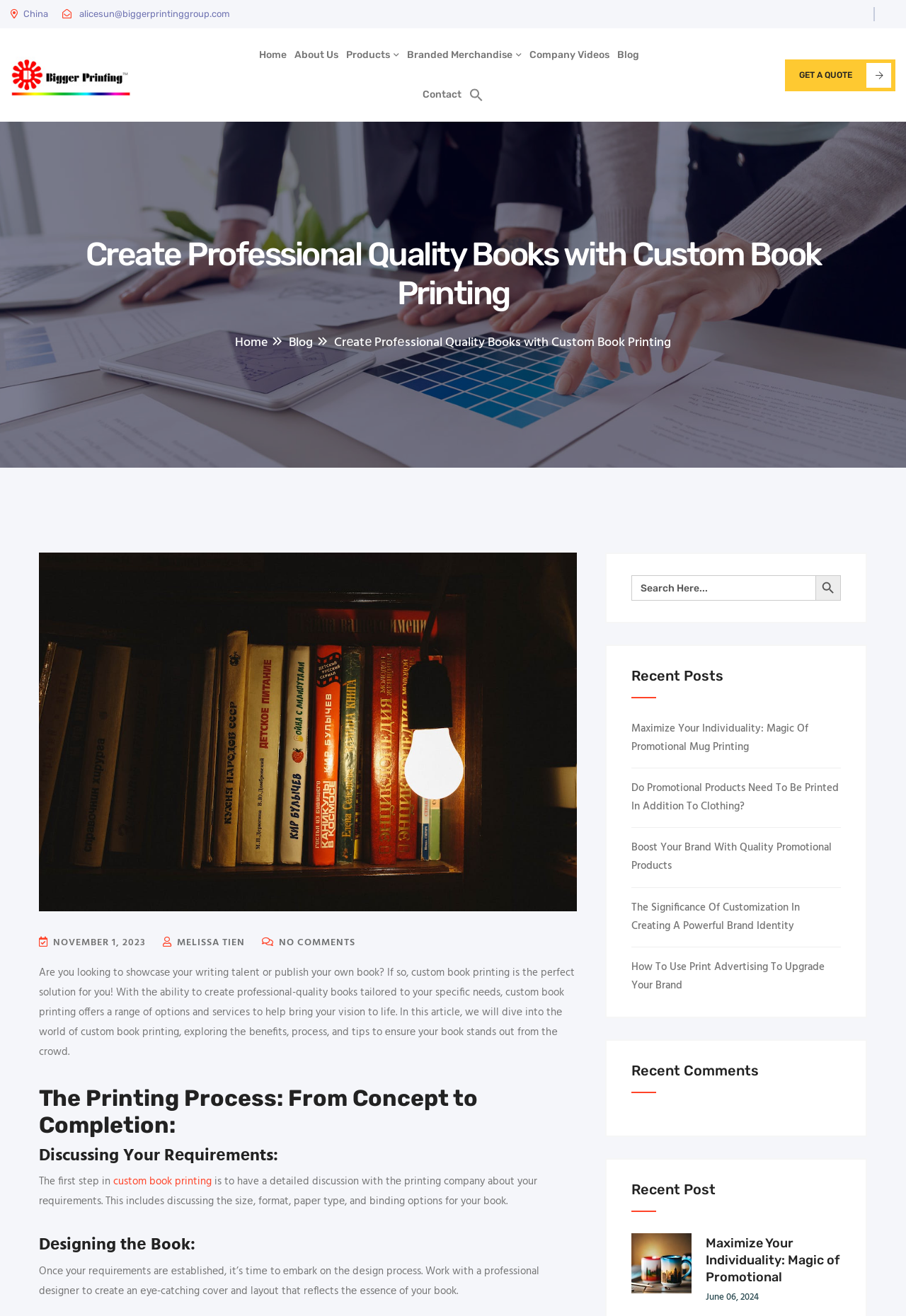Detail the features and information presented on the webpage.

This webpage is about custom book printing services. At the top left corner, there is a logo and a navigation menu with links to "Home", "About Us", "Products", "Branded Merchandise", "Company Videos", "Blog", and "Contact". Below the navigation menu, there is a heading that reads "Create Professional-Quality Books with Custom Book Printing". 

On the right side of the page, there is a call-to-action button "GET A QUOTE" and a search icon link. Below the heading, there is a breadcrumb navigation with links to "Home" and "Blog". 

The main content of the page is an article about custom book printing. The article starts with an introduction that explains the benefits of custom book printing. It then dives into the printing process, discussing the requirements, designing the book, and other details. The article is divided into sections with headings such as "The Printing Process: From Concept to Completion", "Discussing Your Requirements", and "Designing the Book".

On the right side of the page, there are sections for "Recent Posts" and "Recent Comments". The "Recent Posts" section lists several links to blog articles, including "Maximize Your Individuality: Magic Of Promotional Mug Printing" and "Boost Your Brand With Quality Promotional Products". The "Recent Comments" section is empty. 

At the bottom of the page, there is a section for "Recent Post" with a link to an article about promotional mug printing.